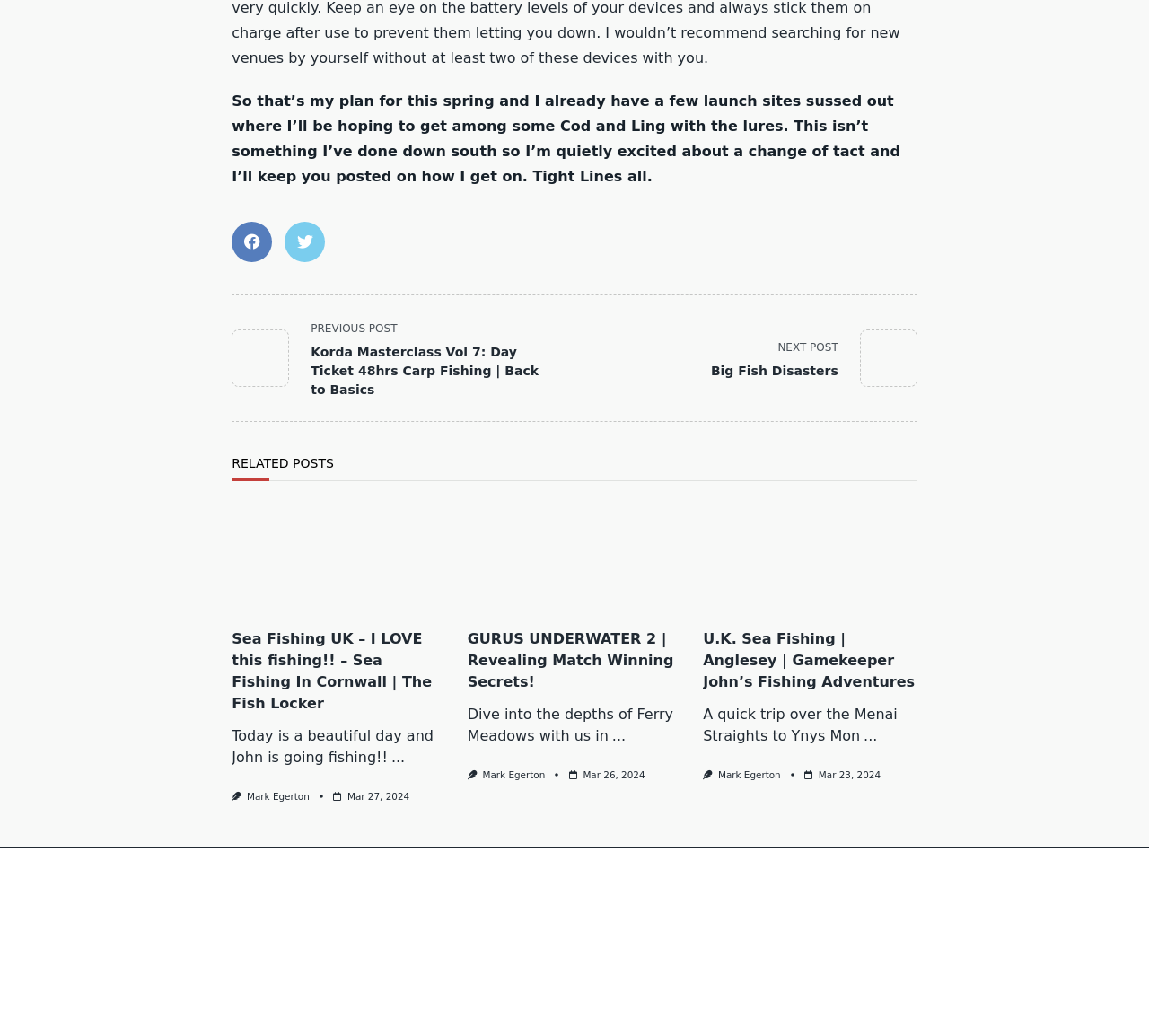What type of fishing is discussed in the article?
Respond to the question with a single word or phrase according to the image.

Sea Fishing